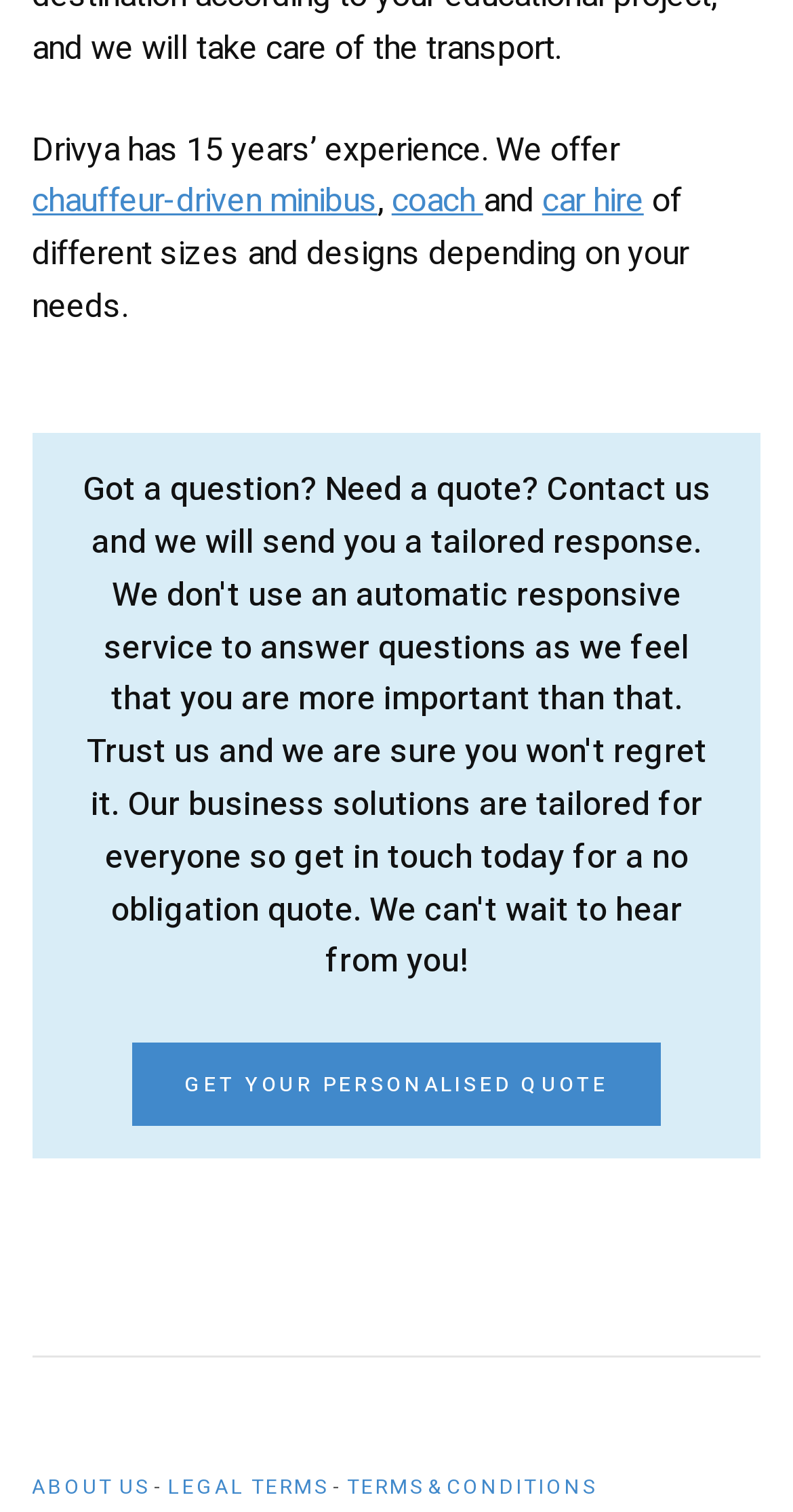Determine the bounding box of the UI component based on this description: "Get your personalised quote". The bounding box coordinates should be four float values between 0 and 1, i.e., [left, top, right, bottom].

[0.168, 0.689, 0.832, 0.745]